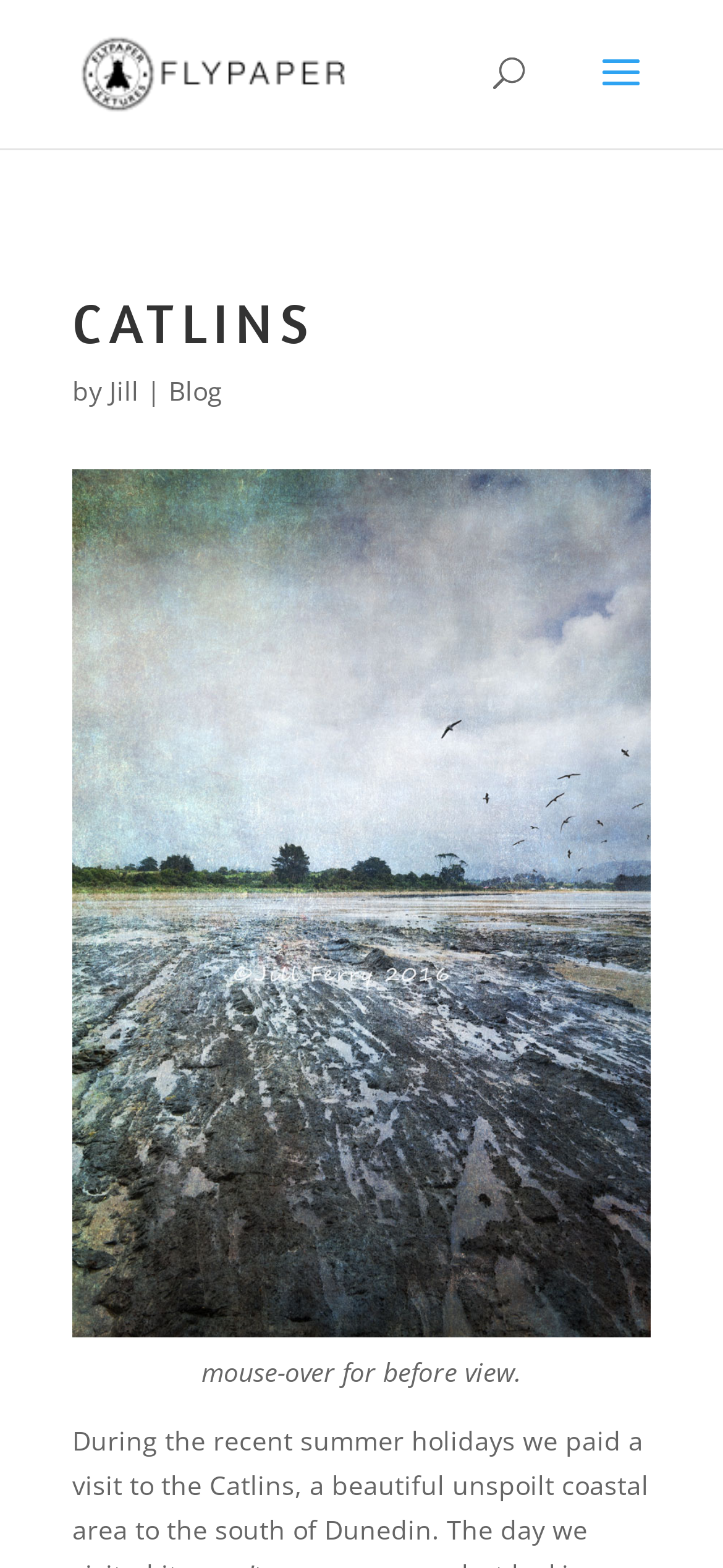Identify the bounding box for the UI element specified in this description: "BeautyAbility". The coordinates must be four float numbers between 0 and 1, formatted as [left, top, right, bottom].

None